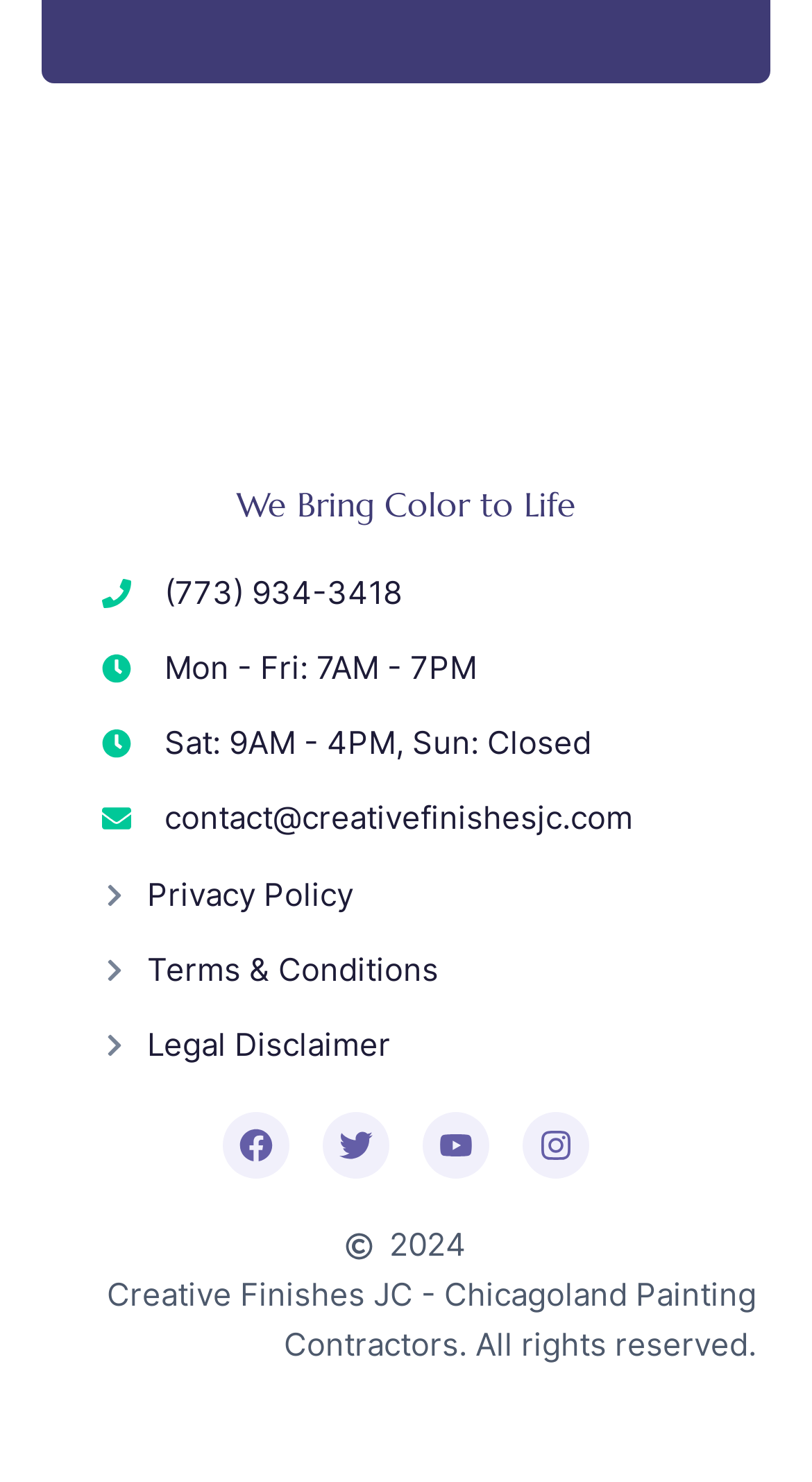Please provide a comprehensive response to the question based on the details in the image: What is the email address of Creative Finishes JC?

I found the email address by looking at the links on the webpage, specifically the one that contains the '@' symbol and is located near the top of the page.